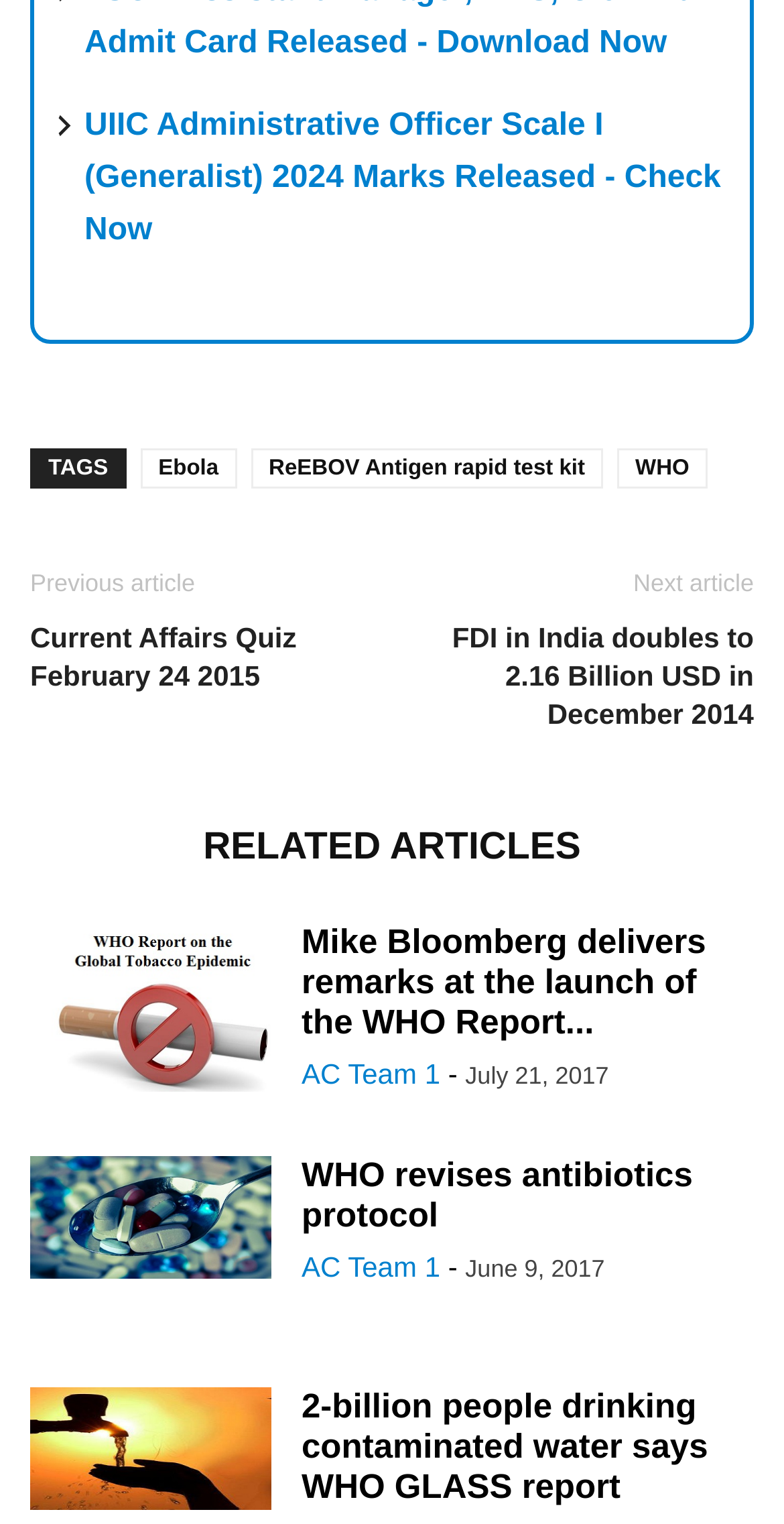Find the bounding box coordinates of the clickable region needed to perform the following instruction: "read the Top Story". The coordinates should be provided as four float numbers between 0 and 1, i.e., [left, top, right, bottom].

None